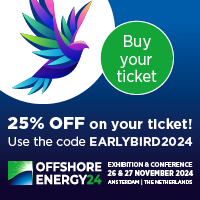Offer a detailed account of the various components present in the image.

The image promotes the Offshore Energy 2024 exhibition and conference, set to take place on November 26 and 27, 2024, in Amsterdam, The Netherlands. It features an eye-catching design with a colorful, stylized bird in flight, symbolizing innovation and progress. The promotional text highlights a special offer of 25% off tickets when using the code "EARLYBIRD2024." A prominent call-to-action encourages viewers to "Buy your ticket," making it easy for potential attendees to take advantage of this discount and participate in this important event in the offshore energy sector.